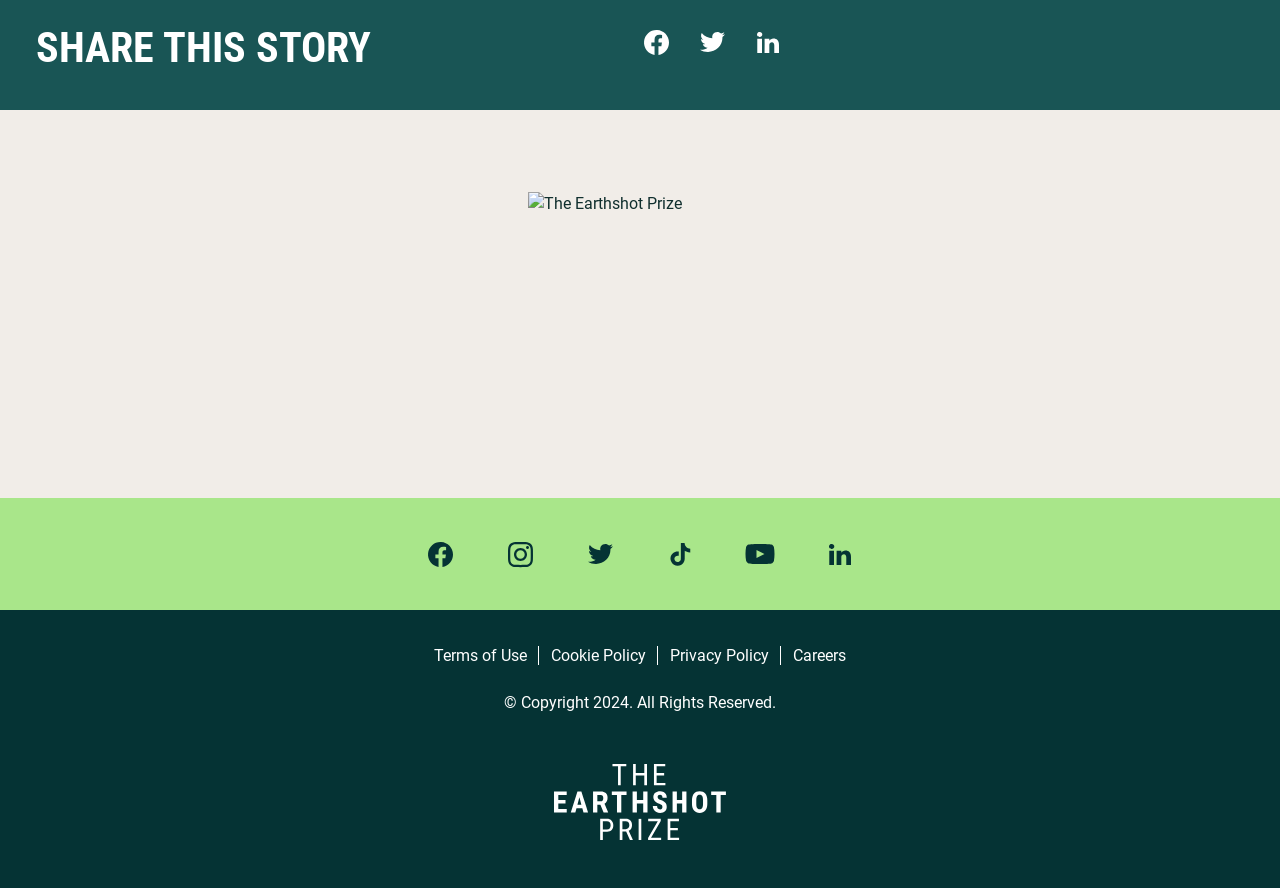Identify the bounding box coordinates of the area that should be clicked in order to complete the given instruction: "Share on Facebook". The bounding box coordinates should be four float numbers between 0 and 1, i.e., [left, top, right, bottom].

[0.5, 0.029, 0.525, 0.065]